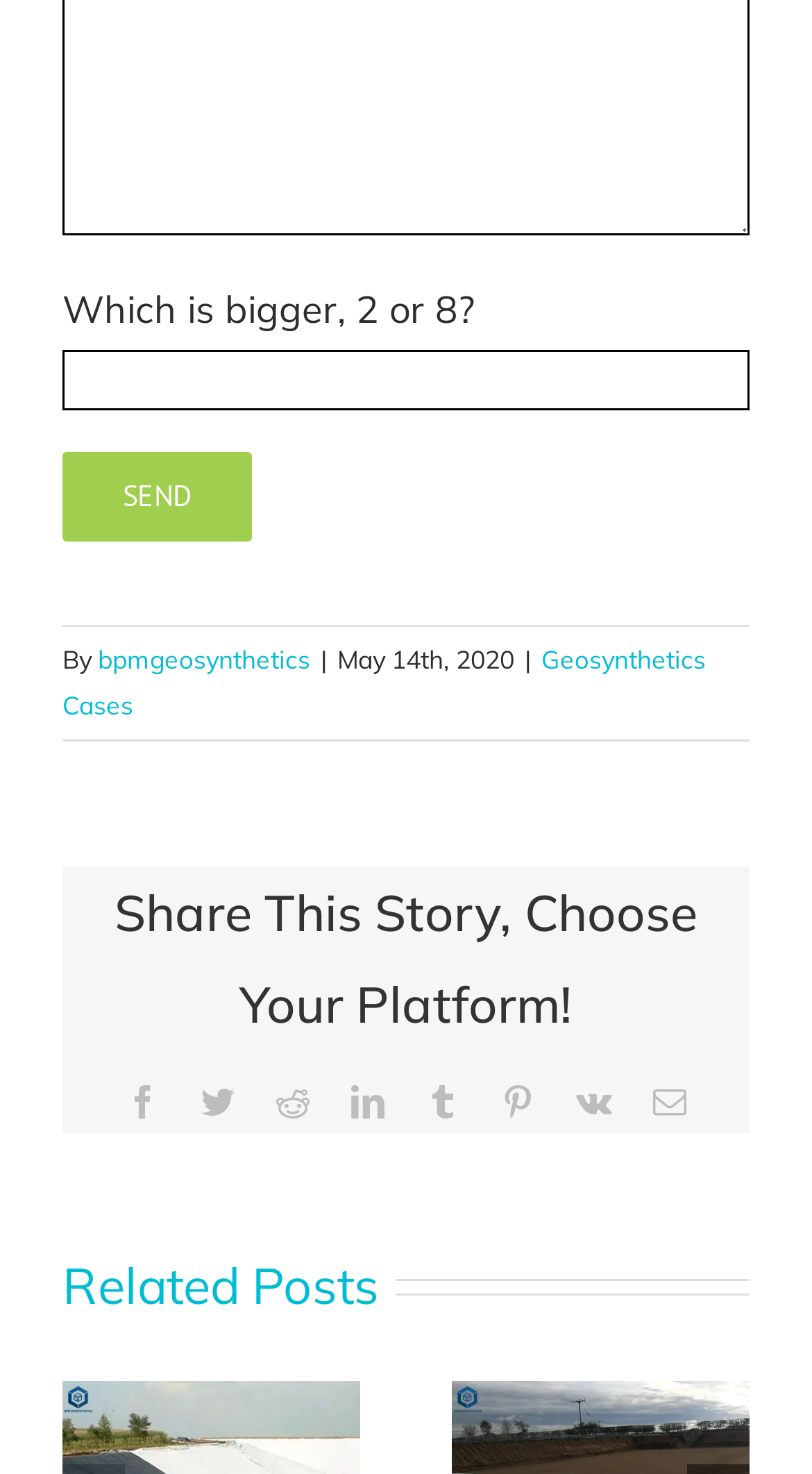Use a single word or phrase to respond to the question:
How many related posts are listed?

3